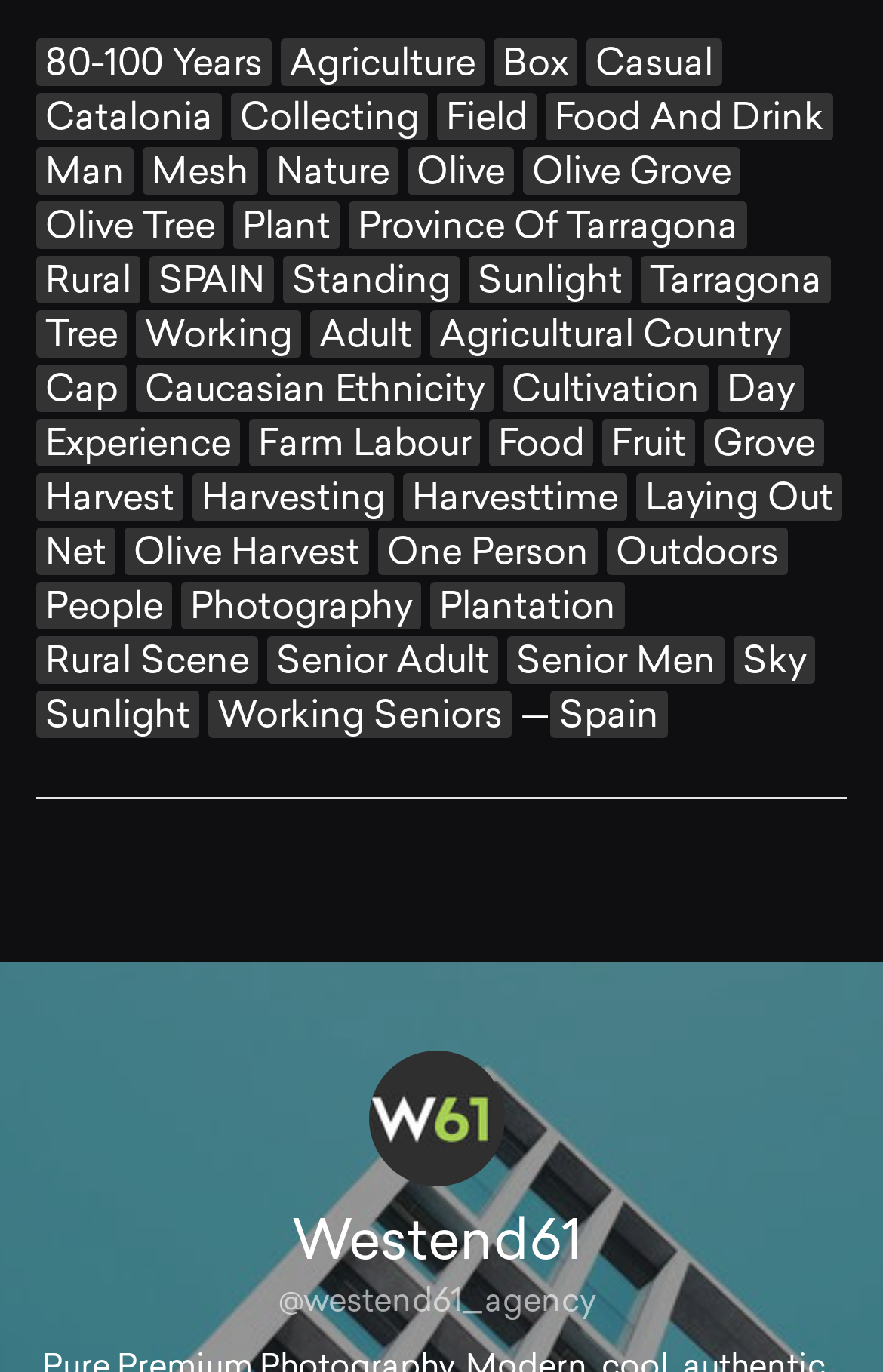Find the bounding box coordinates of the clickable area required to complete the following action: "Follow '@westend61_agency'".

[0.315, 0.937, 0.674, 0.96]